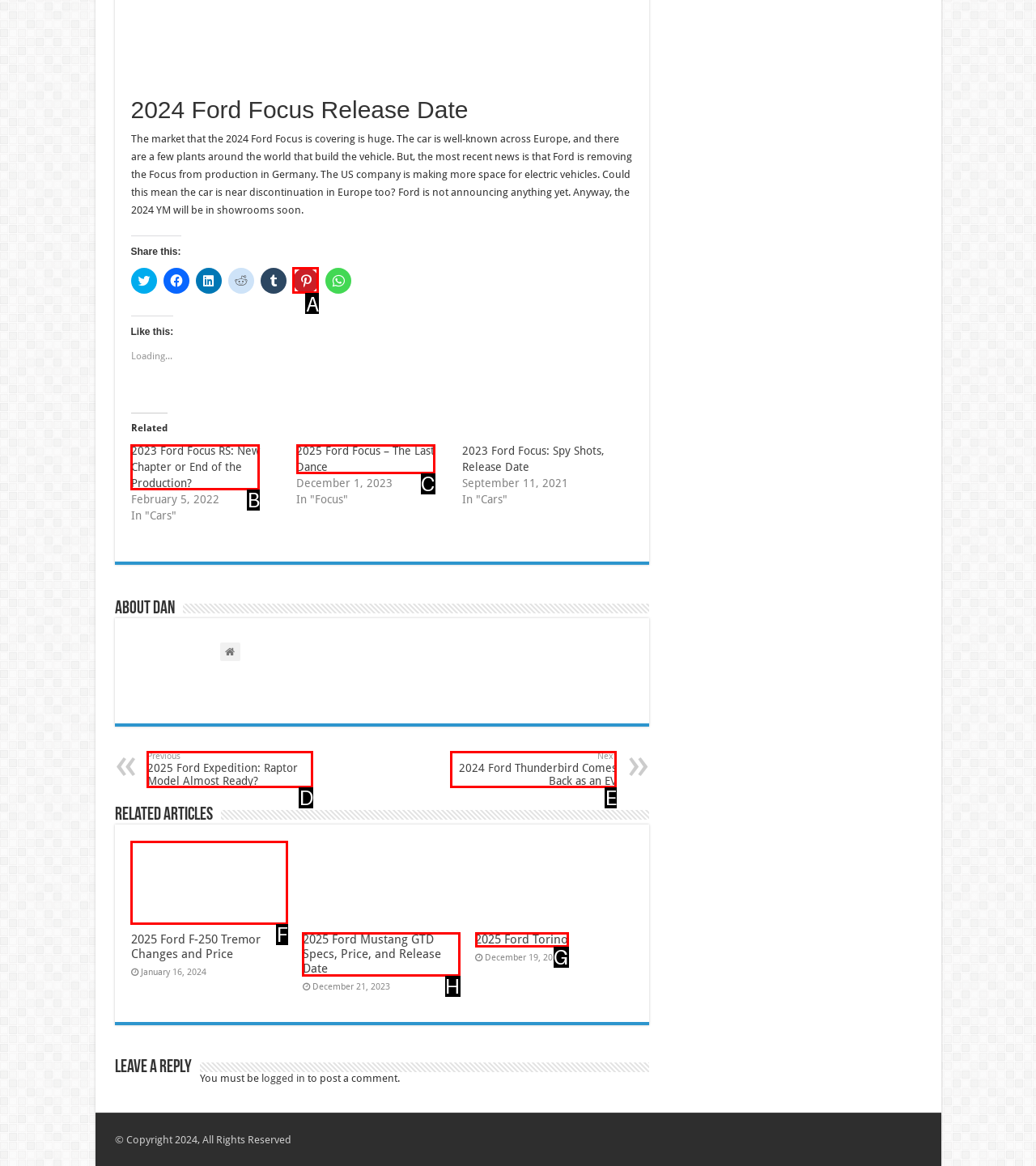Point out which UI element to click to complete this task: View 2025 Ford Mustang GTD specs
Answer with the letter corresponding to the right option from the available choices.

H